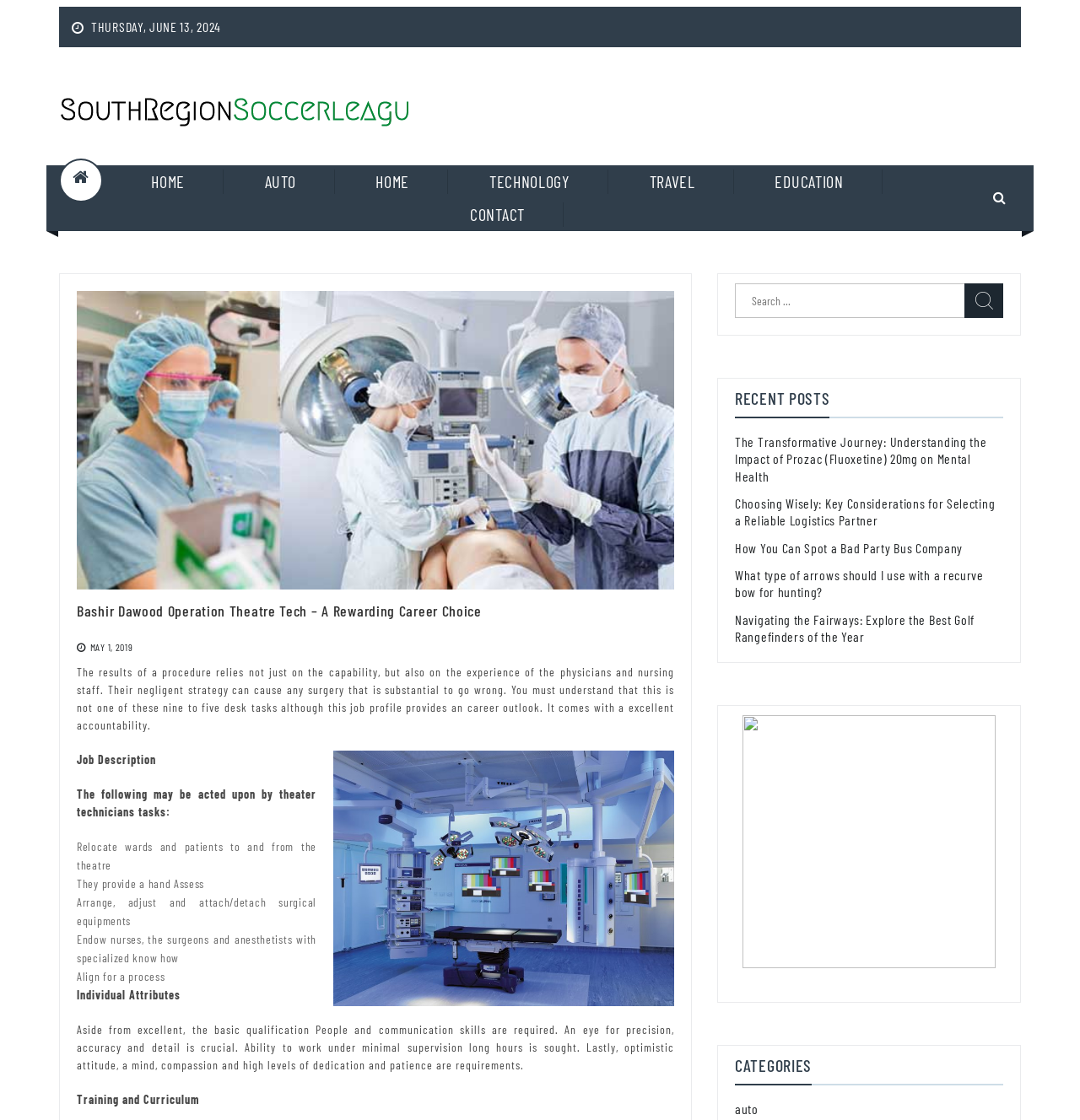Highlight the bounding box coordinates of the element that should be clicked to carry out the following instruction: "Check the RECENT POSTS". The coordinates must be given as four float numbers ranging from 0 to 1, i.e., [left, top, right, bottom].

[0.68, 0.346, 0.929, 0.373]